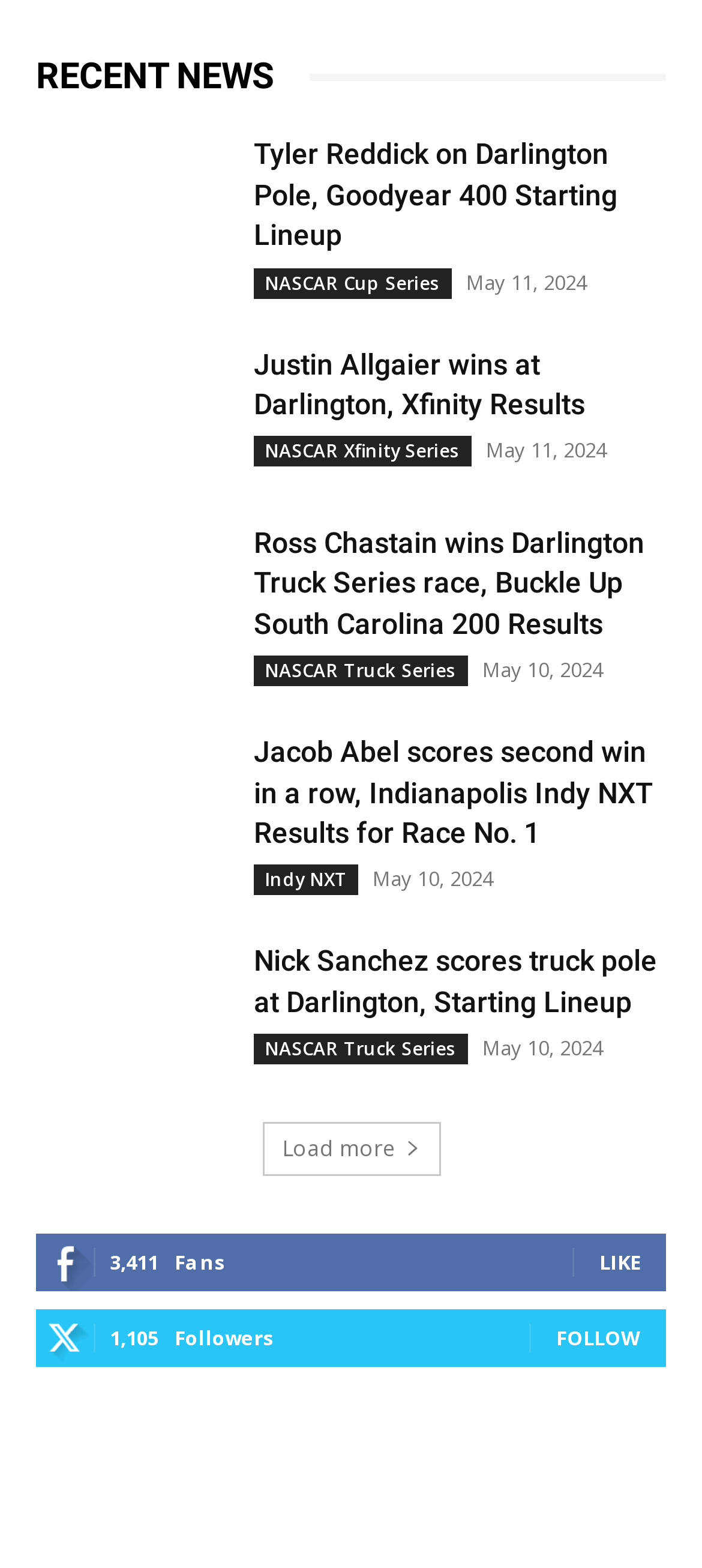Identify the bounding box coordinates of the clickable region required to complete the instruction: "Load more news". The coordinates should be given as four float numbers within the range of 0 and 1, i.e., [left, top, right, bottom].

[0.373, 0.715, 0.627, 0.75]